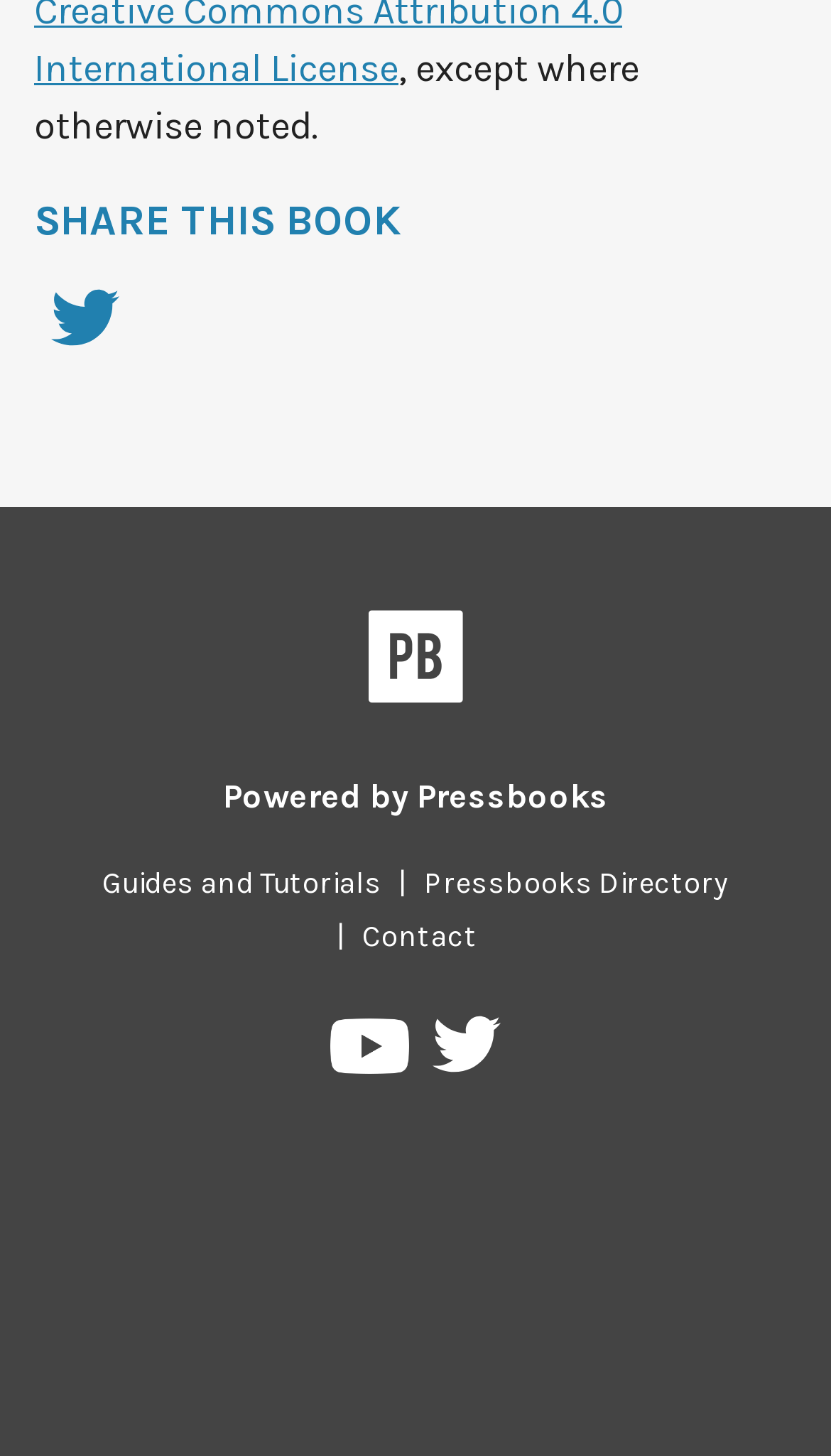What is the logo located at the top right corner of the webpage?
Please provide a single word or phrase answer based on the image.

Logo for Pressbooks